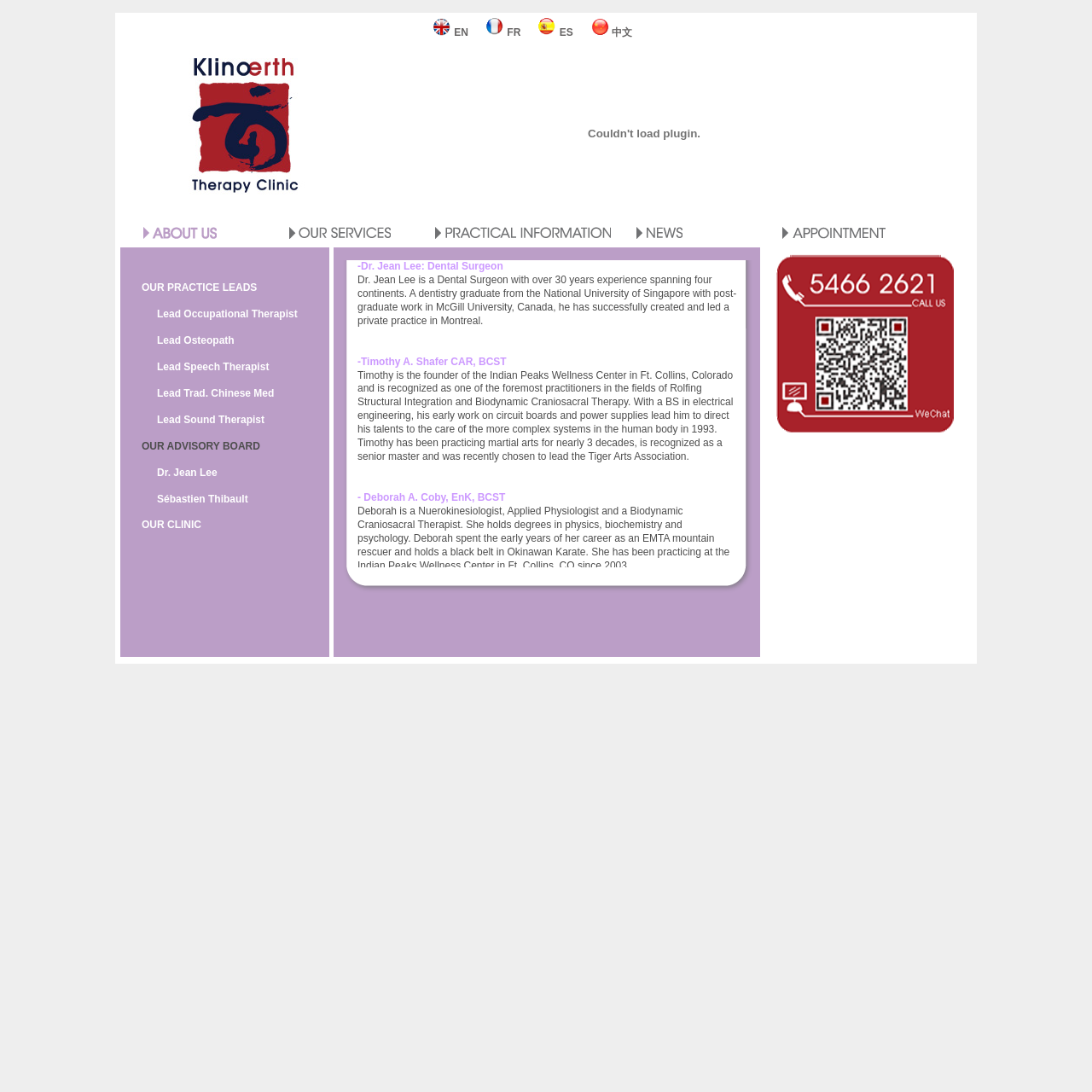What is the name of the health service?
Based on the content of the image, thoroughly explain and answer the question.

The name of the health service can be found in the heading element 'Kilnoerth' with bounding box coordinates [0.105, 0.041, 0.301, 0.197].